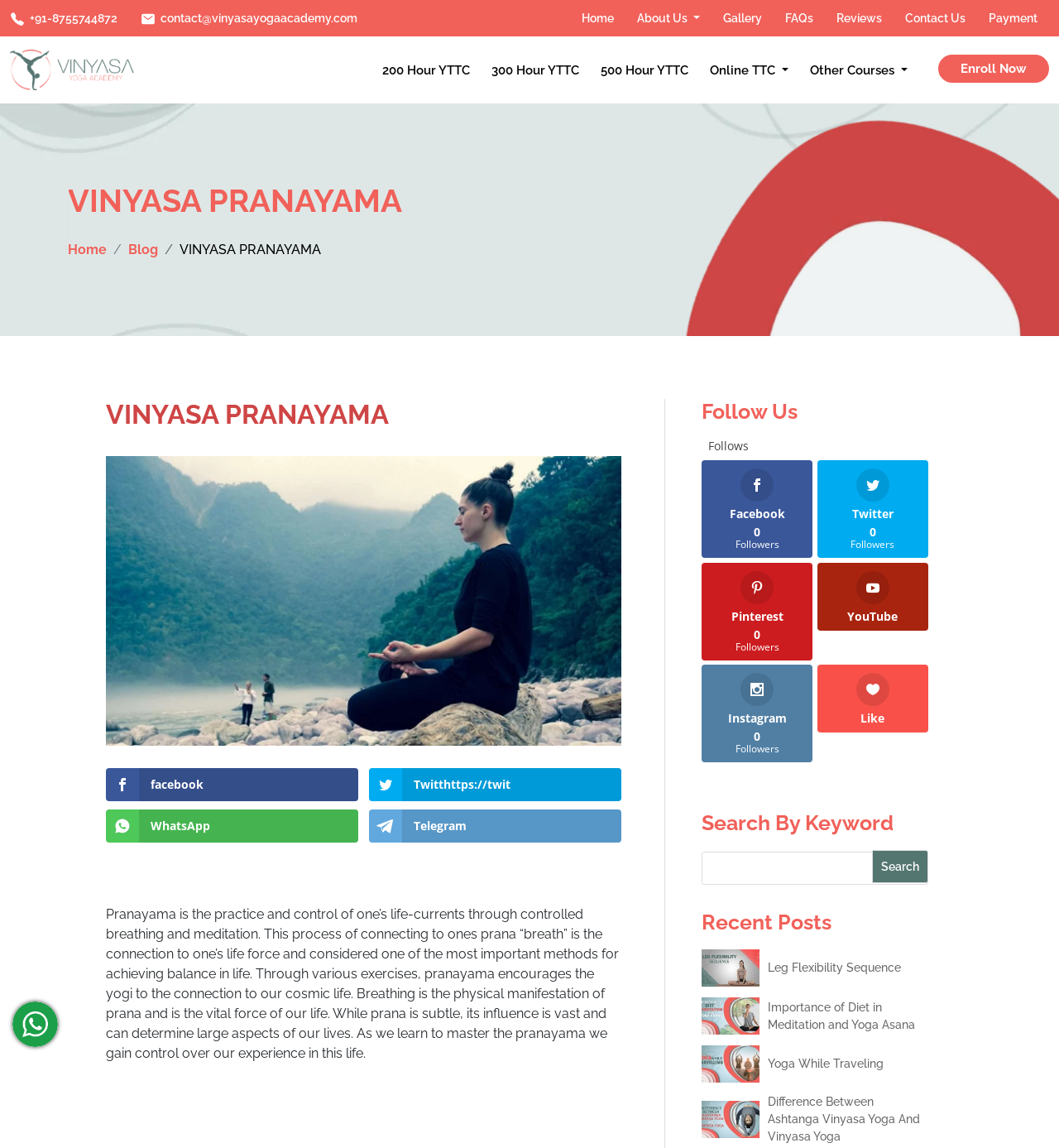Please determine the bounding box coordinates, formatted as (top-left x, top-left y, bottom-right x, bottom-right y), with all values as floating point numbers between 0 and 1. Identify the bounding box of the region described as: parent_node: 200 Hour YTTC

[0.009, 0.037, 0.127, 0.084]